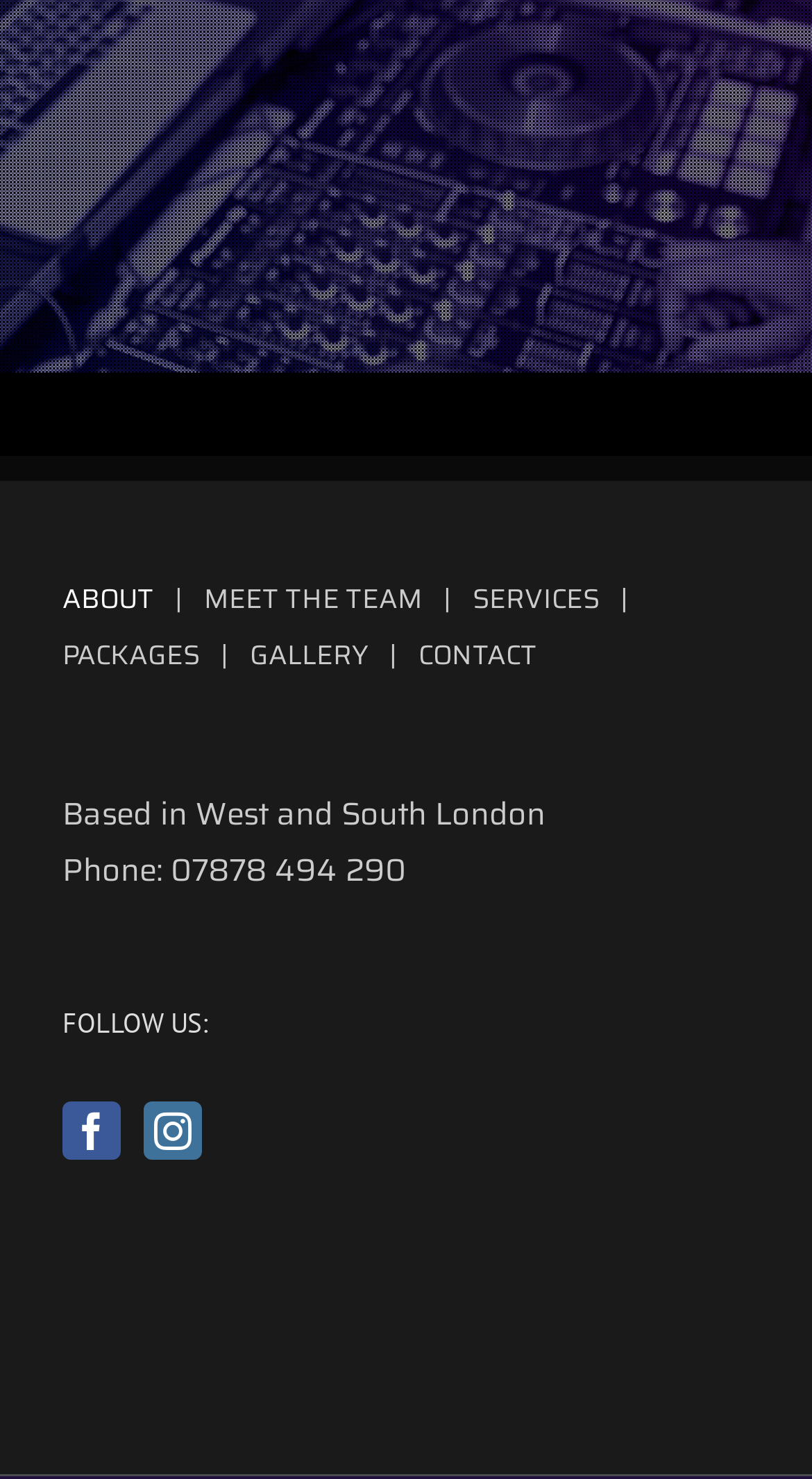Refer to the image and offer a detailed explanation in response to the question: What is the last navigation link?

By examining the navigation links, we can see that the last link is 'CONTACT' located at [0.515, 0.426, 0.662, 0.459].